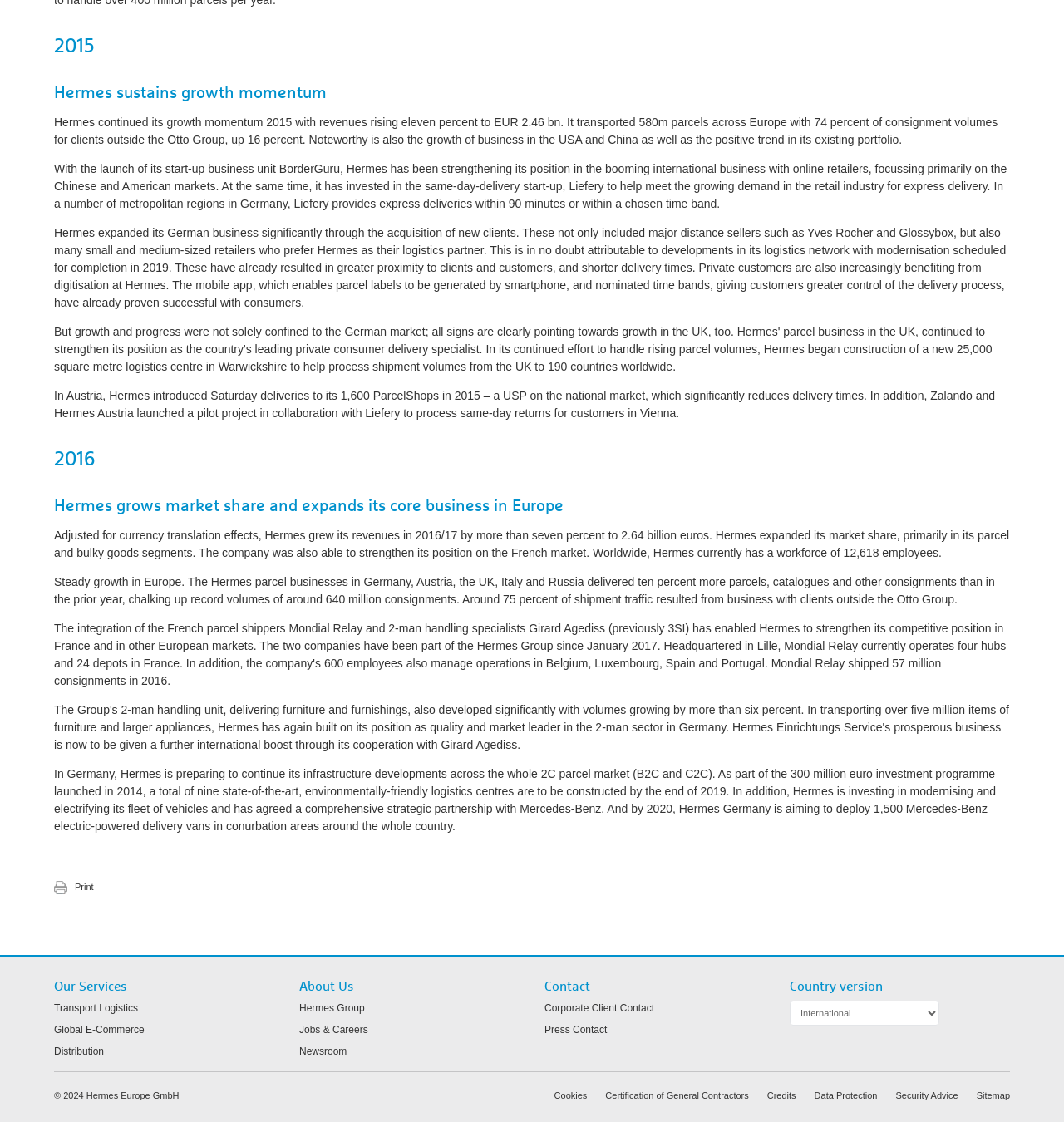What is the goal of Hermes Germany by 2020?
From the screenshot, provide a brief answer in one word or phrase.

Deploy 1,500 electric-powered delivery vans